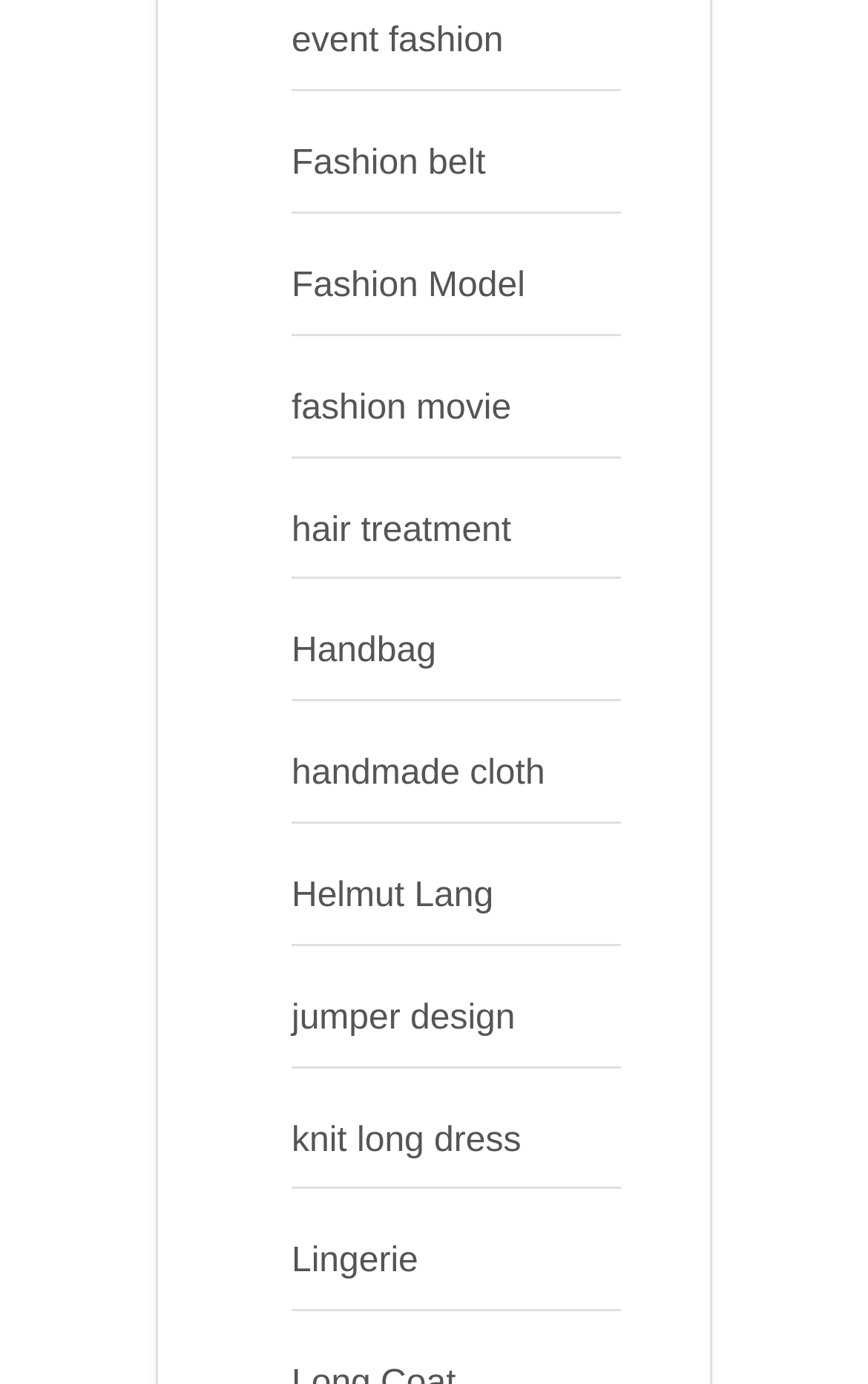Based on the image, please respond to the question with as much detail as possible:
What is the category of the link 'Helmut Lang'?

Based on the context of the webpage and the surrounding links, I inferred that the link 'Helmut Lang' is related to fashion, as it is surrounded by other fashion-related links.